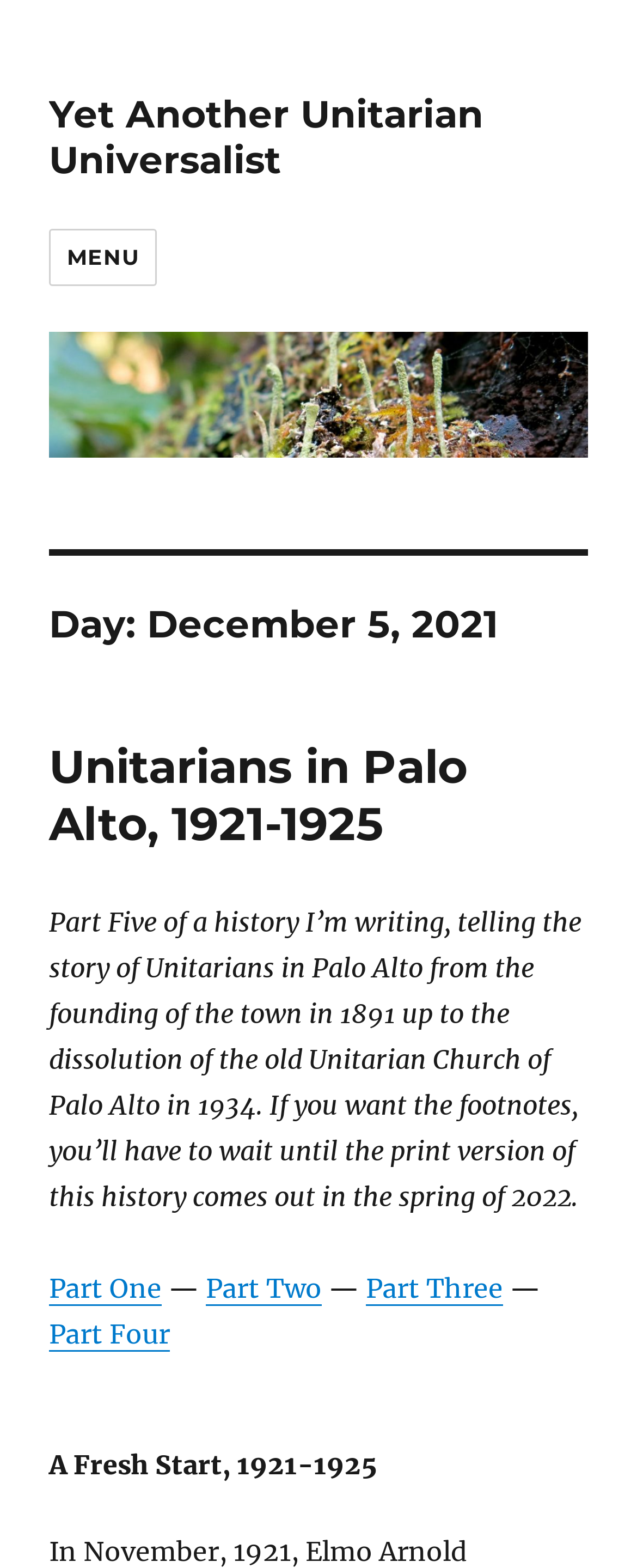Extract the bounding box coordinates for the HTML element that matches this description: "Yet Another Unitarian Universalist". The coordinates should be four float numbers between 0 and 1, i.e., [left, top, right, bottom].

[0.077, 0.058, 0.759, 0.117]